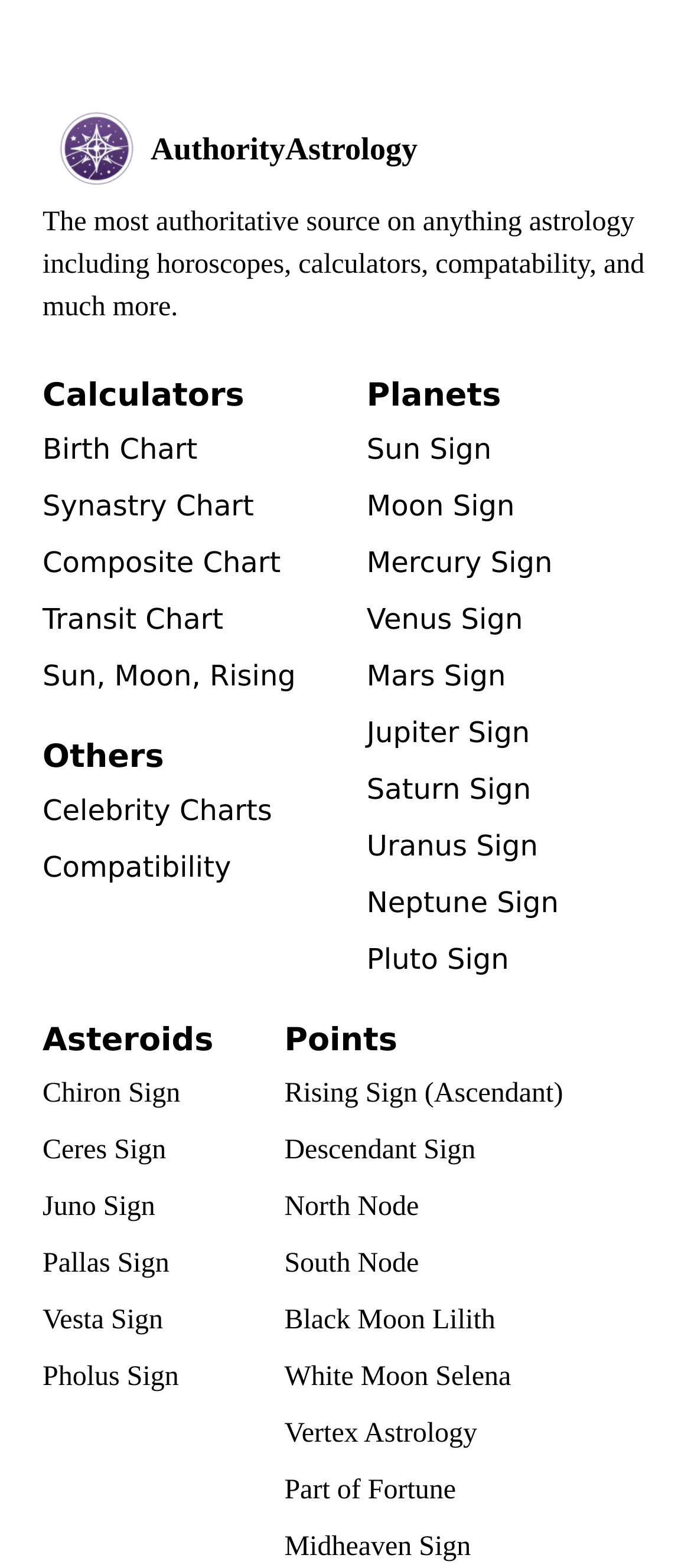Using the element description: "aria-label="Email Address" name="email" placeholder="Email Address"", determine the bounding box coordinates. The coordinates should be in the format [left, top, right, bottom], with values between 0 and 1.

None